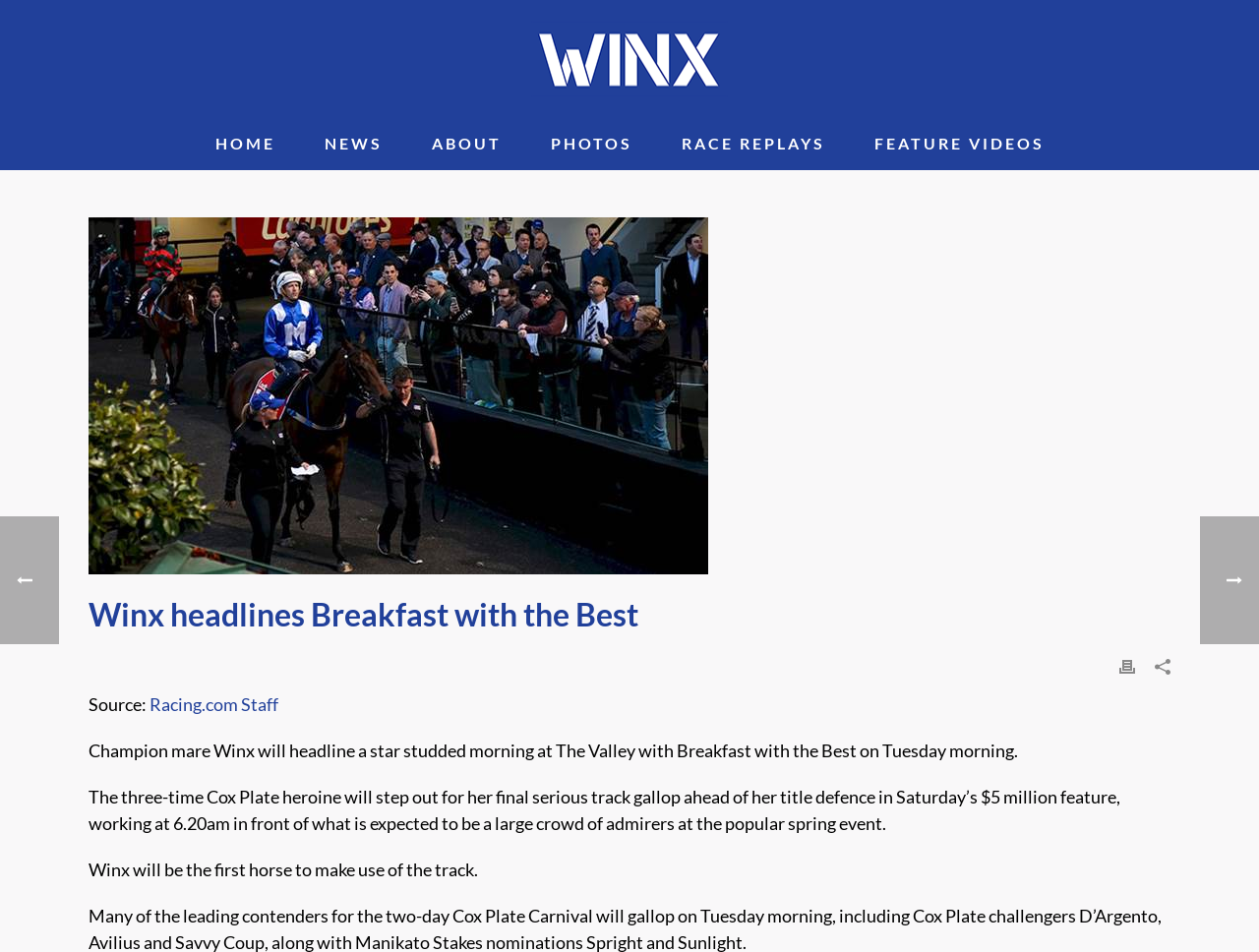Find the bounding box coordinates for the area you need to click to carry out the instruction: "View RACE REPLAYS". The coordinates should be four float numbers between 0 and 1, indicated as [left, top, right, bottom].

[0.521, 0.124, 0.675, 0.179]